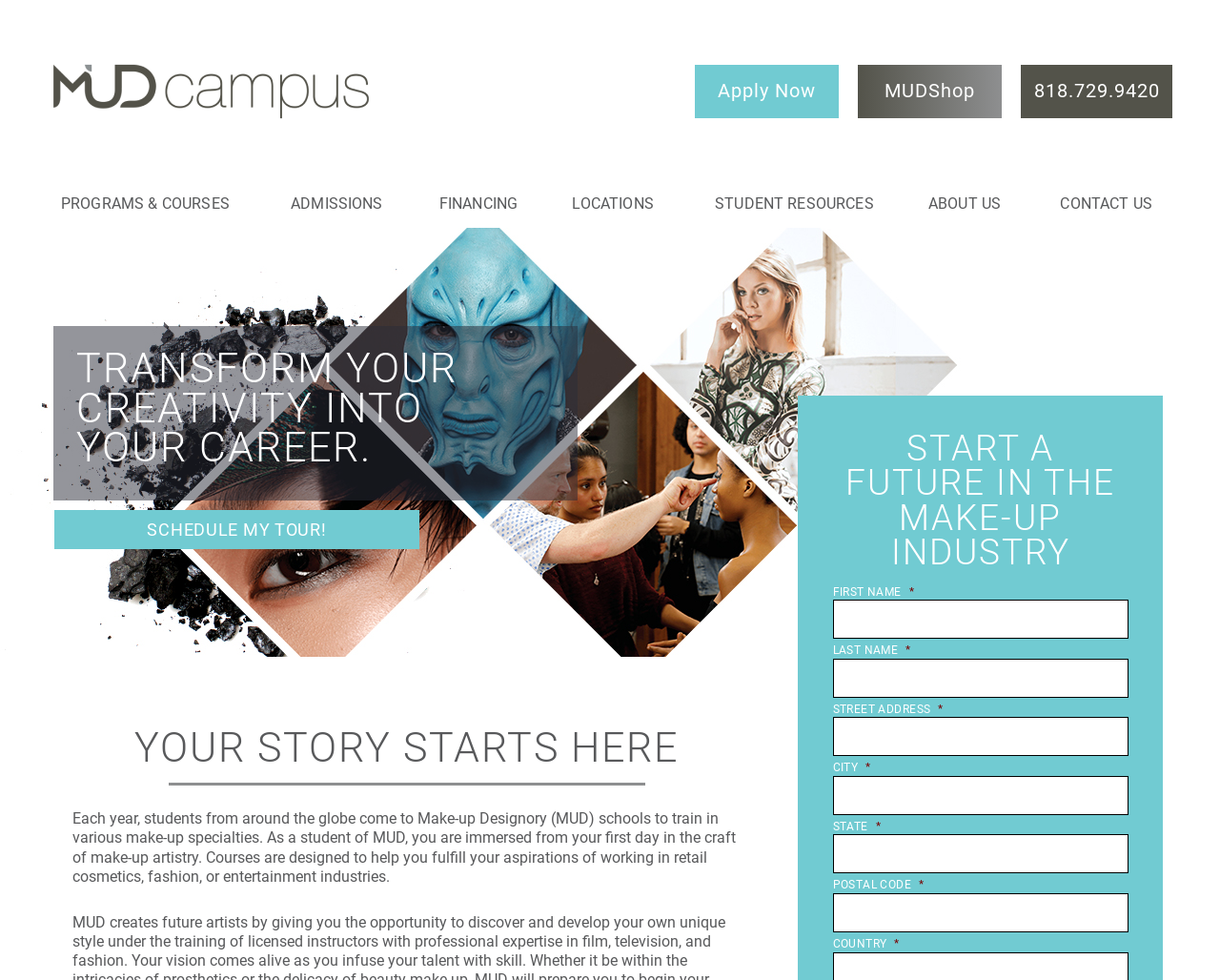What is the phone number to contact MUD?
Using the image as a reference, answer with just one word or a short phrase.

818.729.9420